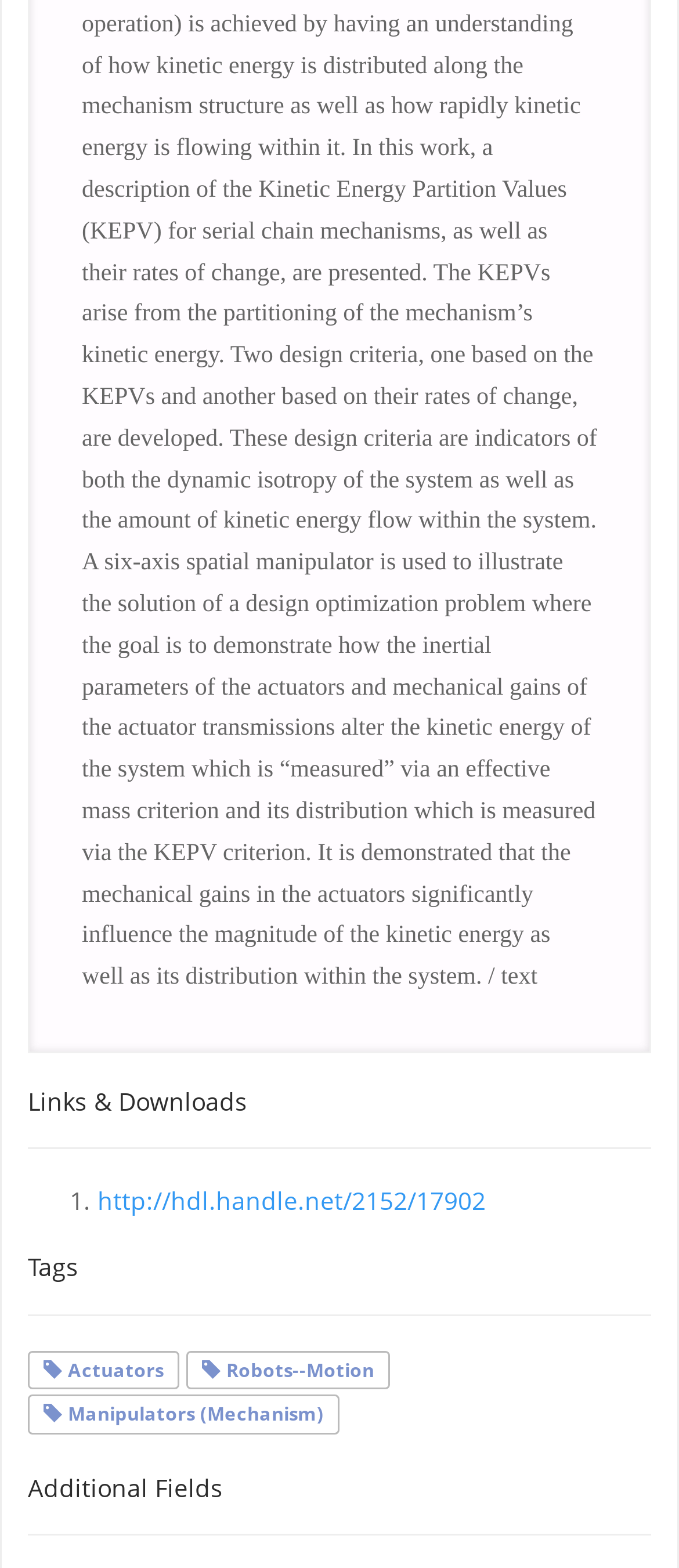Answer the question below with a single word or a brief phrase: 
How many links are under 'Links & Downloads'?

1